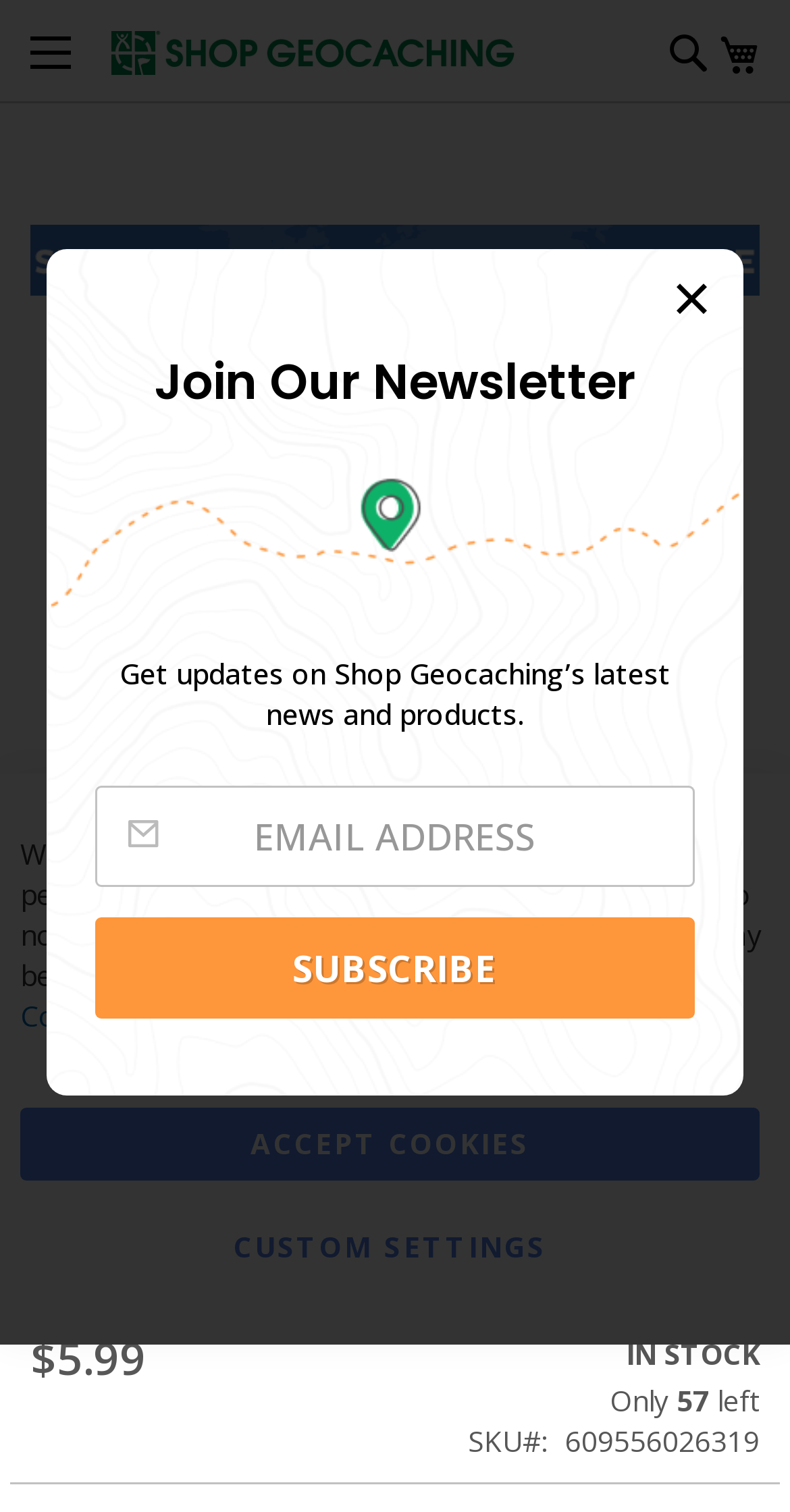What is the purpose of the newsletter section?
Analyze the image and provide a thorough answer to the question.

The purpose of the newsletter section can be found in the StaticText element below the heading 'Join Our Newsletter'. This element has the text 'Get updates on Shop Geocaching’s latest news and products.', which indicates the purpose of the newsletter section.